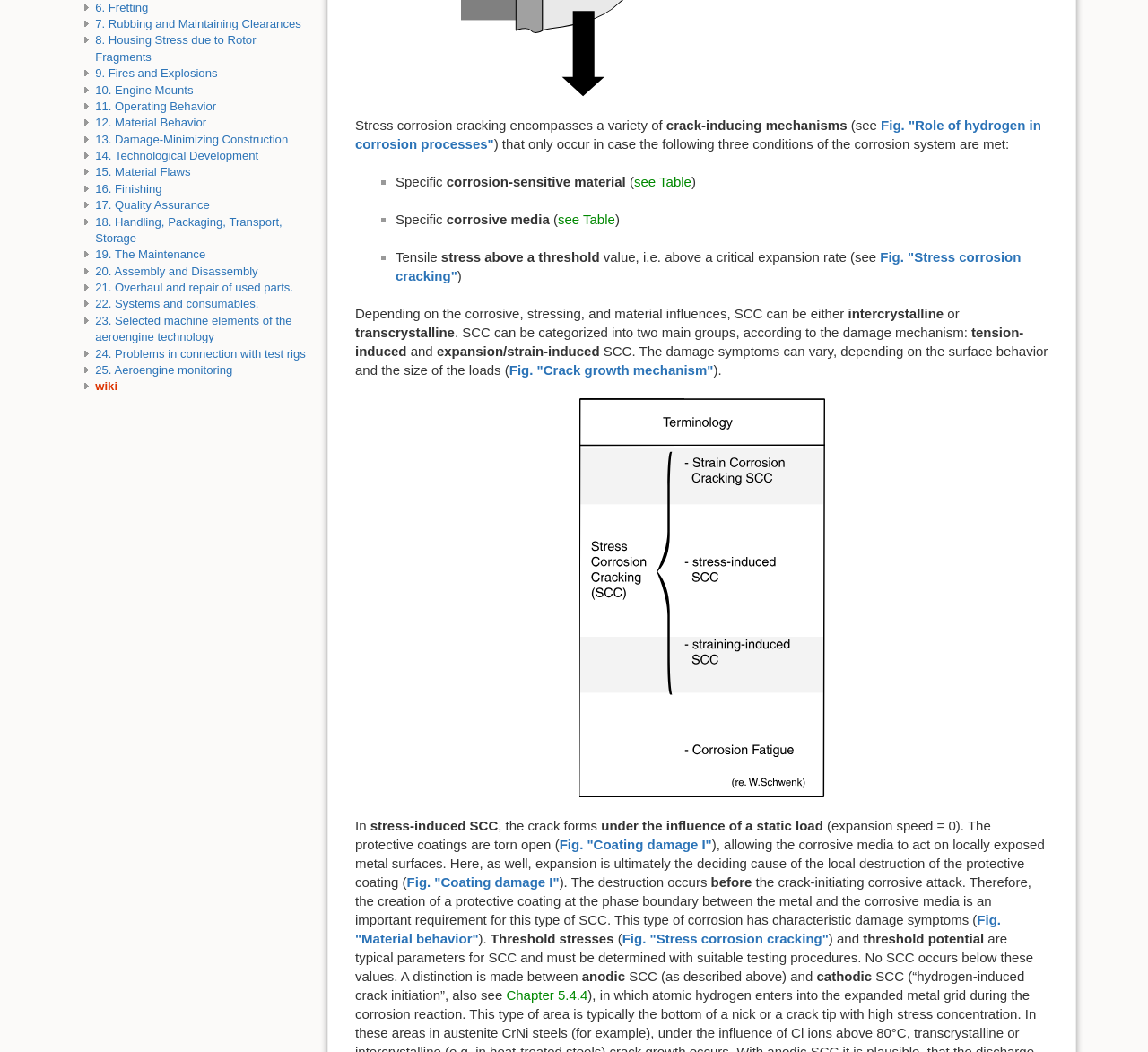Find the bounding box coordinates for the HTML element specified by: "16. Finishing".

[0.083, 0.173, 0.141, 0.186]